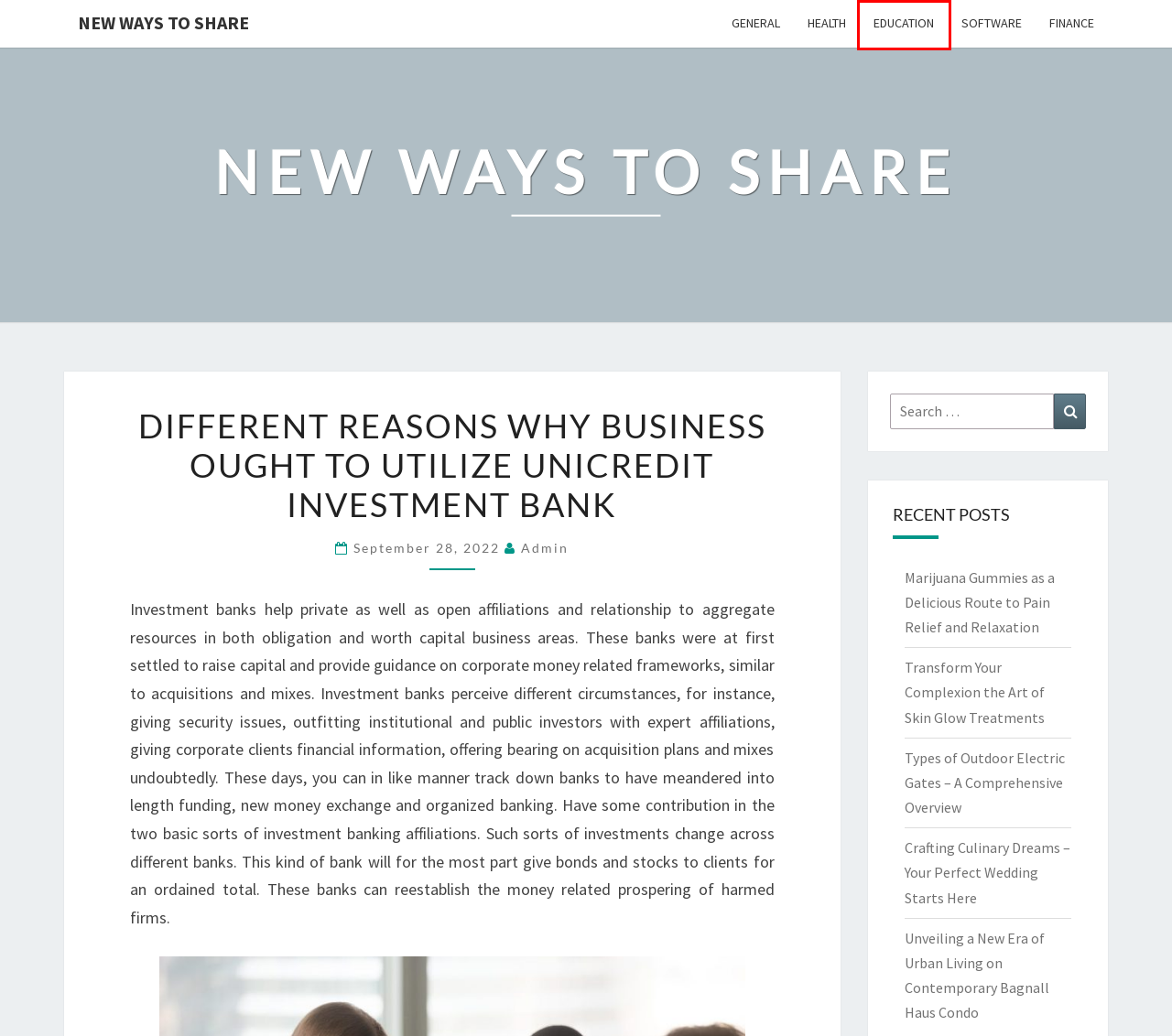Examine the screenshot of a webpage with a red bounding box around a UI element. Select the most accurate webpage description that corresponds to the new page after clicking the highlighted element. Here are the choices:
A. admin – New Ways To Share
B. Crafting Culinary Dreams – Your Perfect Wedding Starts Here – New Ways To Share
C. Transform Your Complexion the Art of Skin Glow Treatments – New Ways To Share
D. Types of Outdoor Electric Gates – A Comprehensive Overview – New Ways To Share
E. Unveiling a New Era of Urban Living on Contemporary Bagnall Haus Condo – New Ways To Share
F. Marijuana Gummies as a Delicious Route to Pain Relief and Relaxation – New Ways To Share
G. Education – New Ways To Share
H. Health – New Ways To Share

G